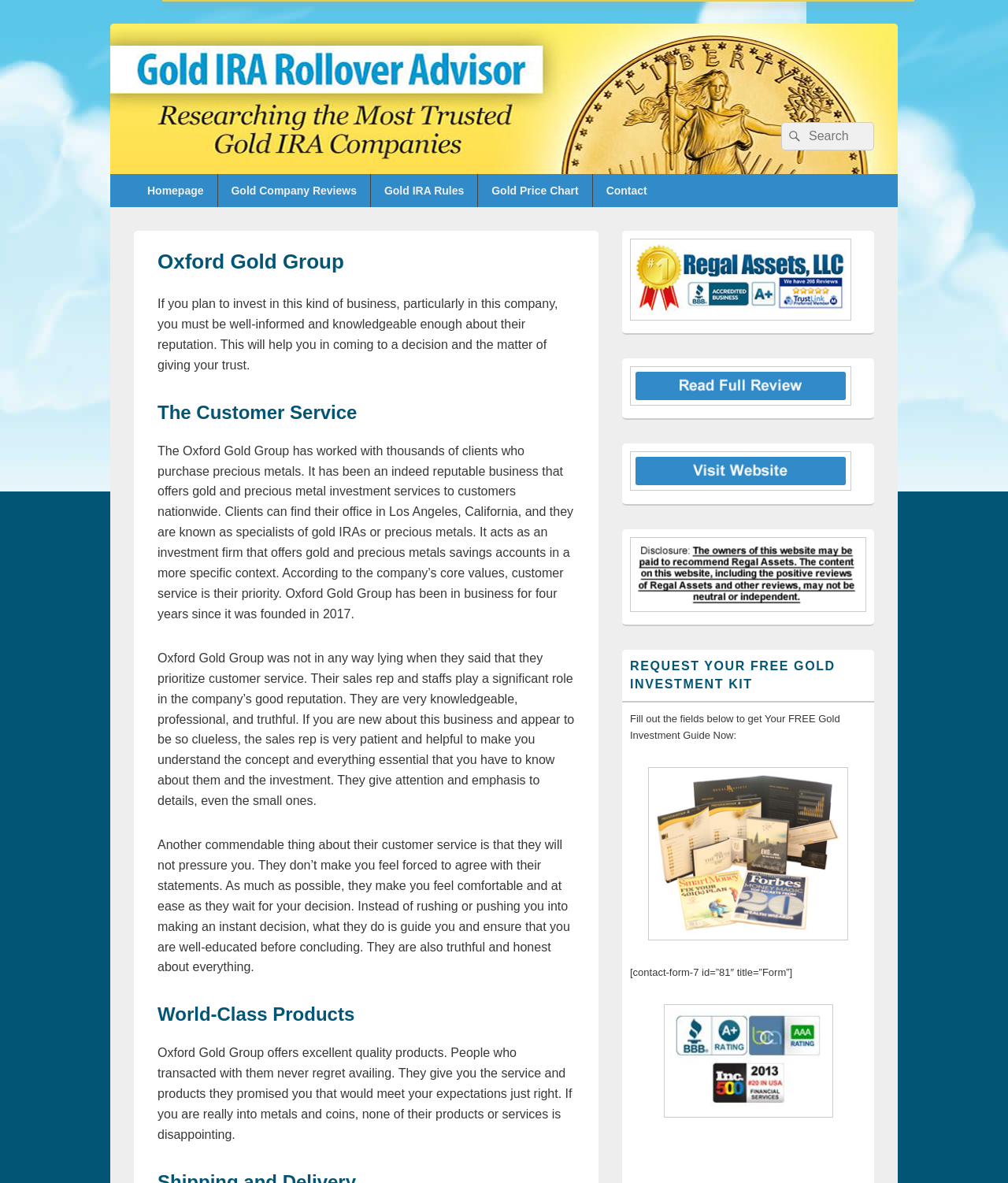Pinpoint the bounding box coordinates of the clickable area needed to execute the instruction: "Learn about our services". The coordinates should be specified as four float numbers between 0 and 1, i.e., [left, top, right, bottom].

None